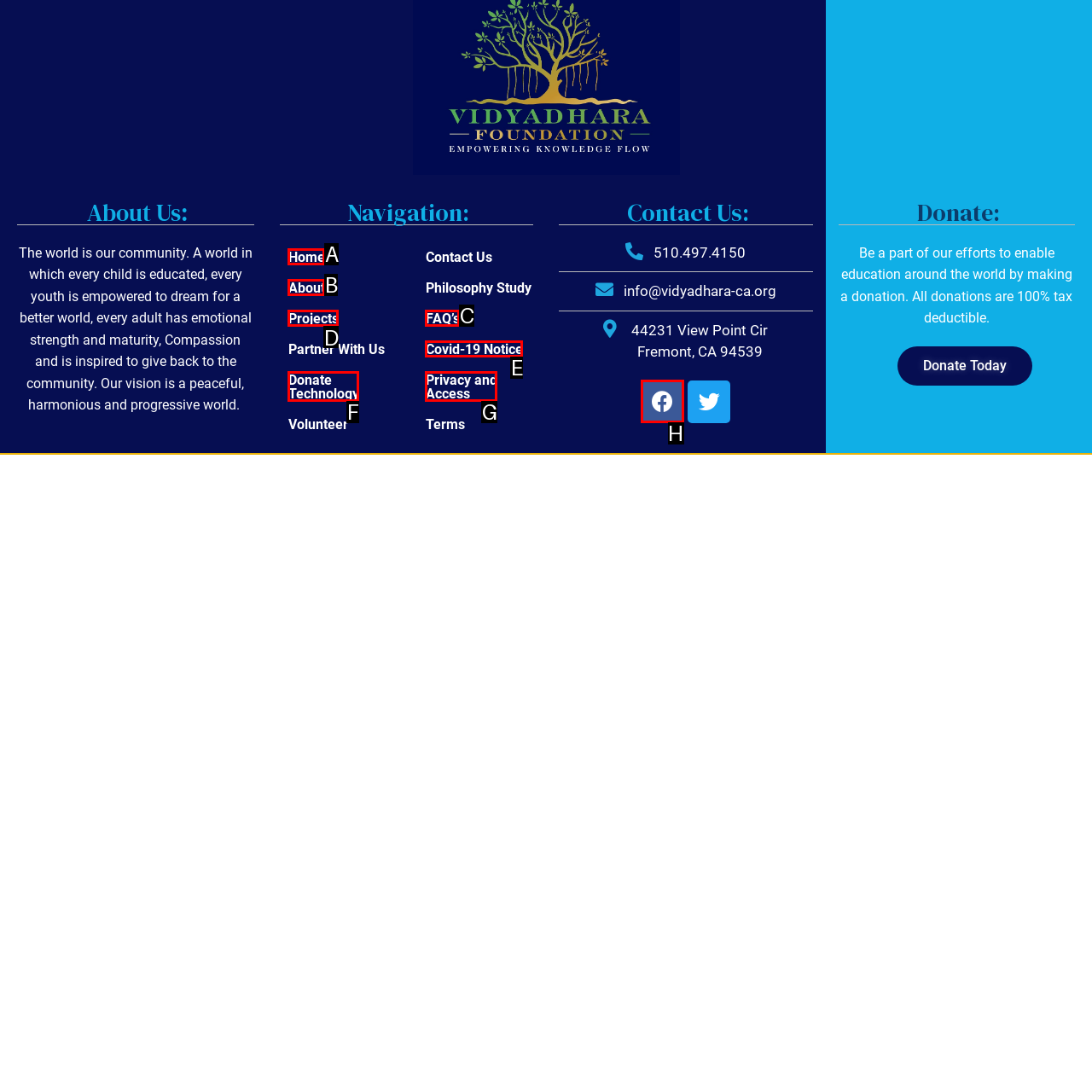Determine which HTML element to click for this task: Click on the Projects link Provide the letter of the selected choice.

D